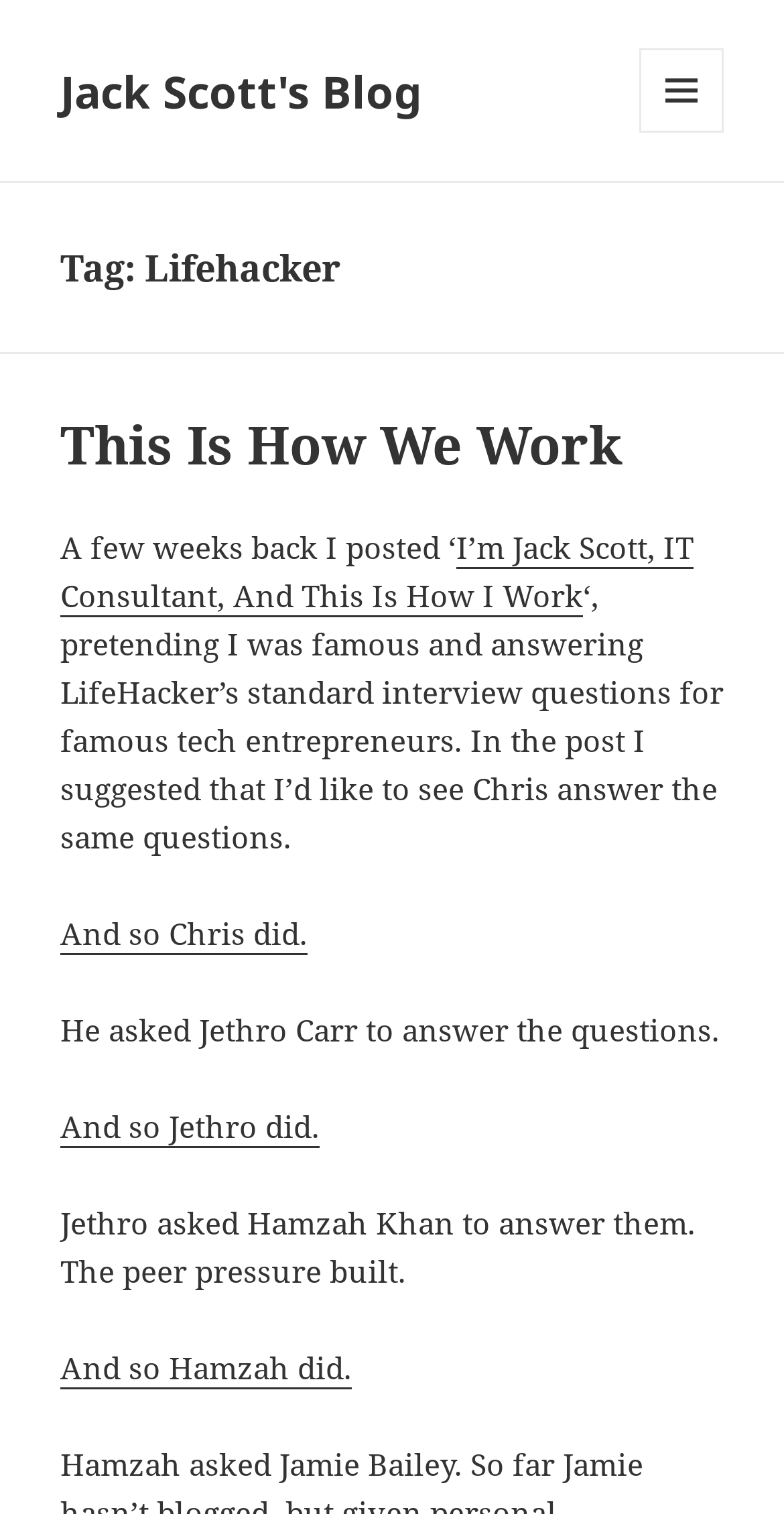What is the name of the blog?
Using the image, elaborate on the answer with as much detail as possible.

The name of the blog can be found in the top-left corner of the webpage, where it says 'Lifehacker – Jack Scott's Blog'. This is also the text of the link with the bounding box coordinates [0.077, 0.04, 0.538, 0.08].